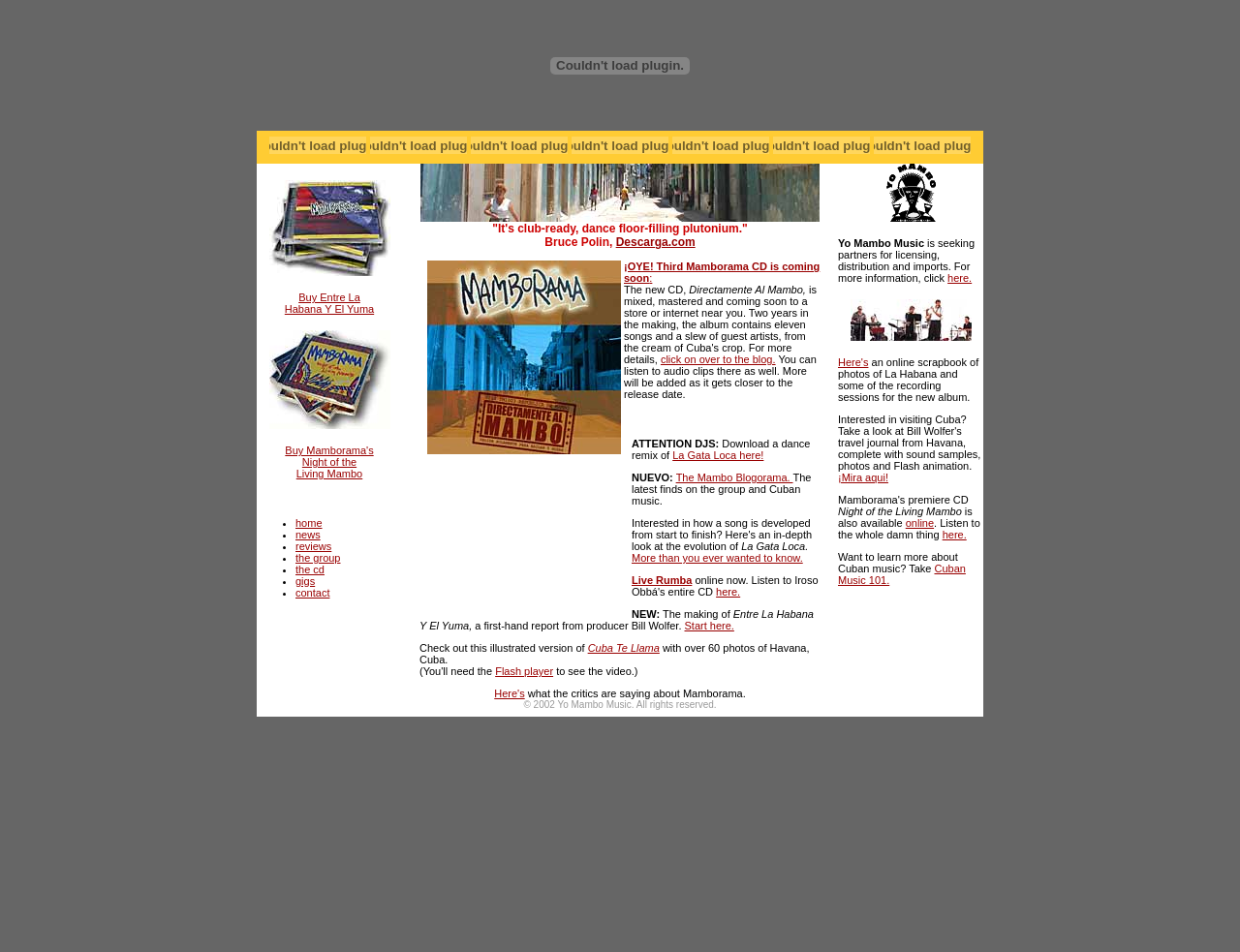What is the name of the producer who wrote a first-hand report about the making of Entre La Habana Y El Yuma?
Look at the image and respond with a one-word or short phrase answer.

Bill Wolfer